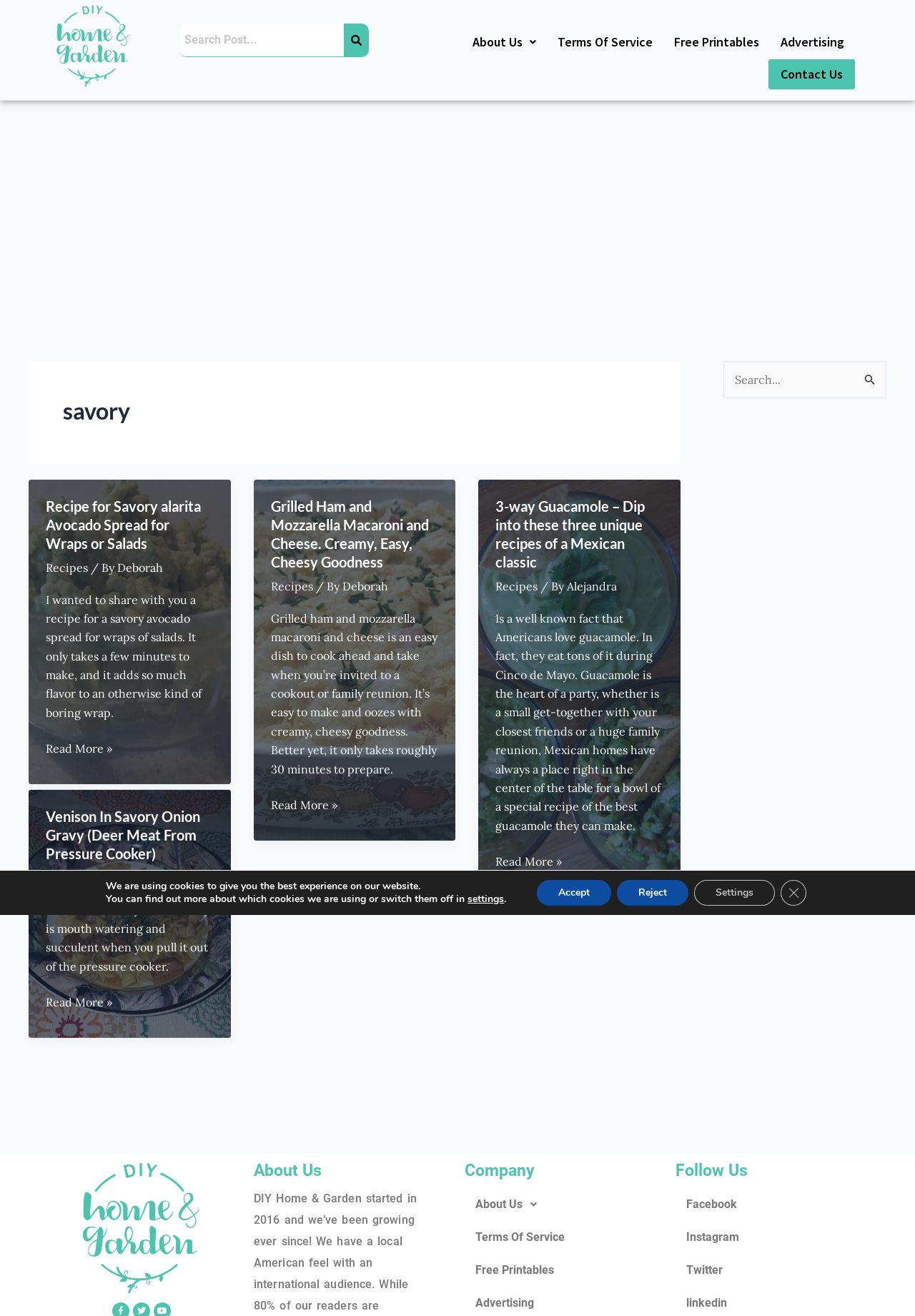Using the details in the image, give a detailed response to the question below:
How many images are there in the third article?

Upon examining the third article, I found one image, which appears to be a picture of guacamole, related to the recipe being described.